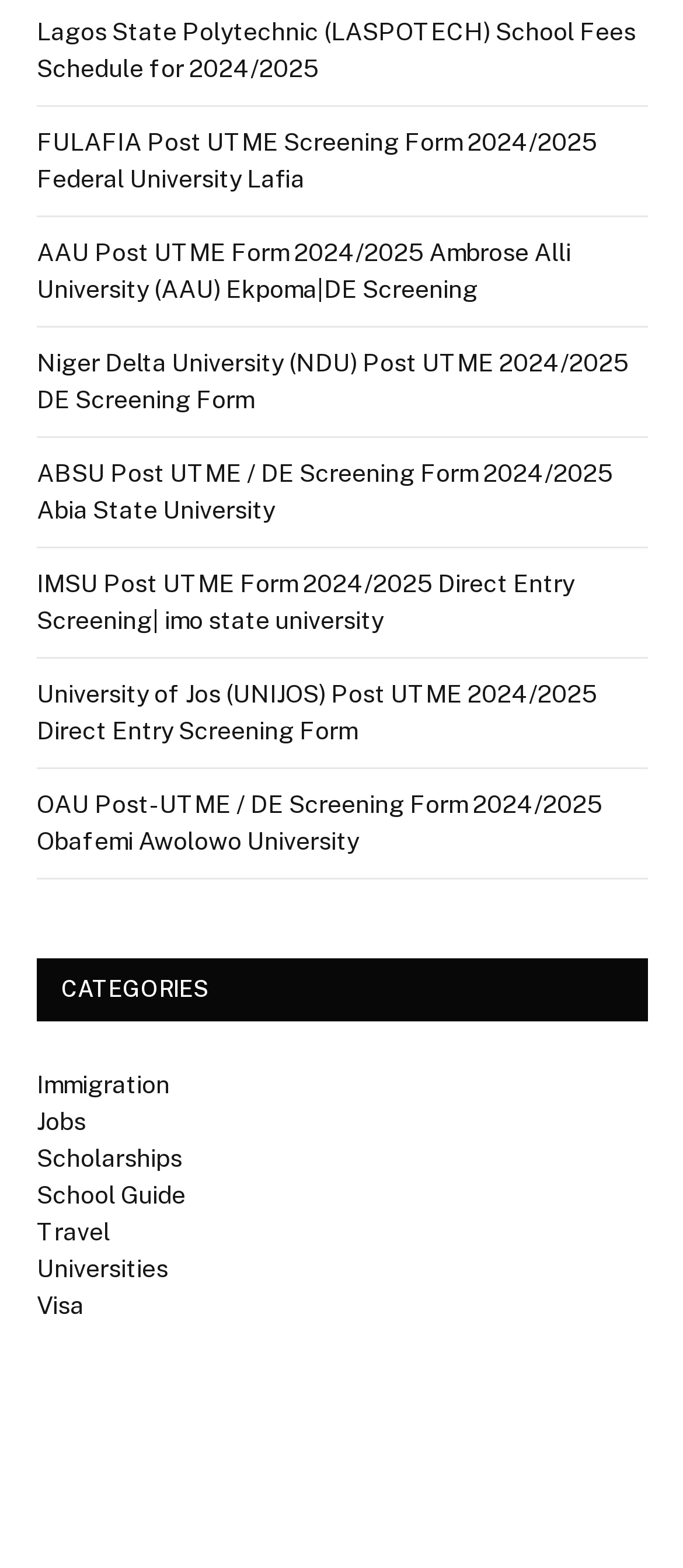What is the common theme among the links?
Please provide a detailed answer to the question.

The links on the webpage appear to be related to education, with a focus on universities and their admission processes. This suggests that the common theme among the links is education.